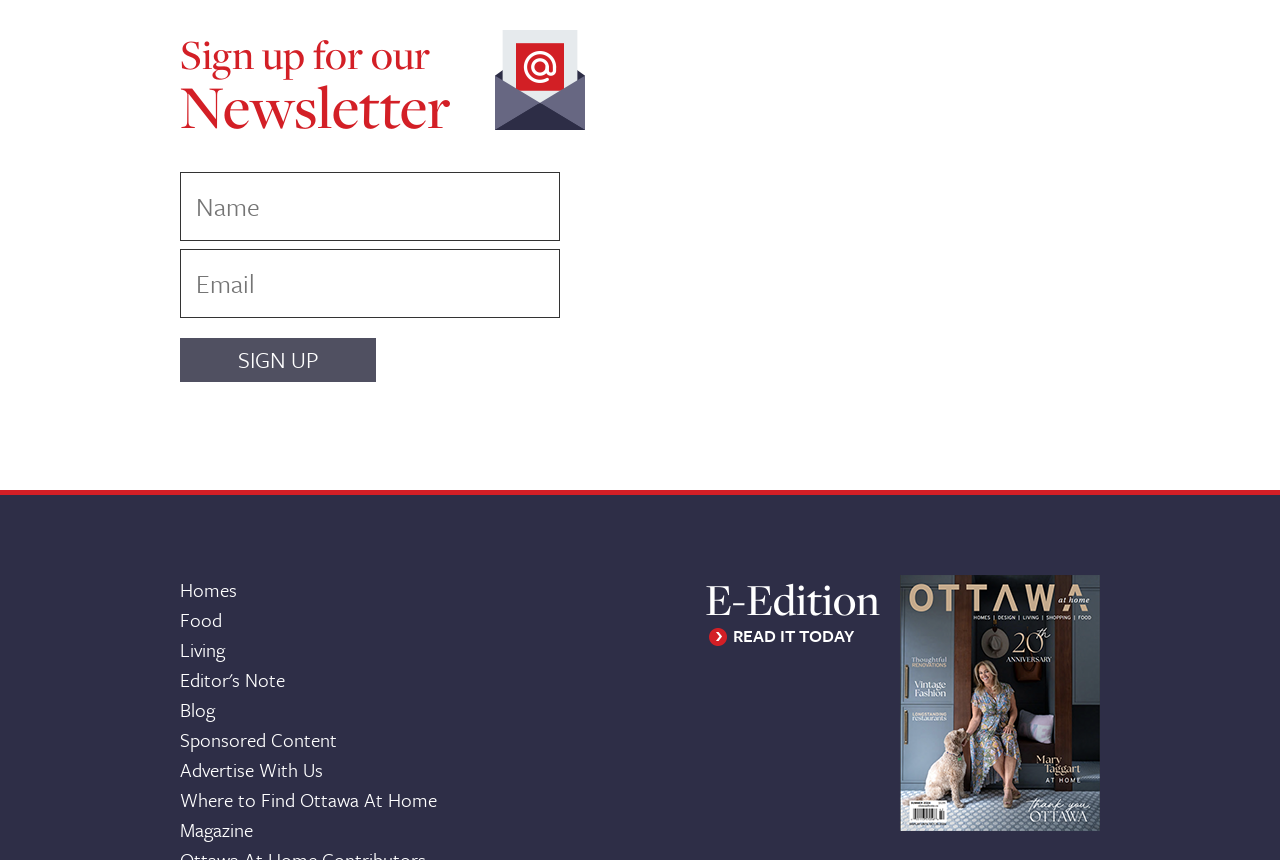Specify the bounding box coordinates of the element's region that should be clicked to achieve the following instruction: "Enter your name". The bounding box coordinates consist of four float numbers between 0 and 1, in the format [left, top, right, bottom].

[0.141, 0.2, 0.438, 0.28]